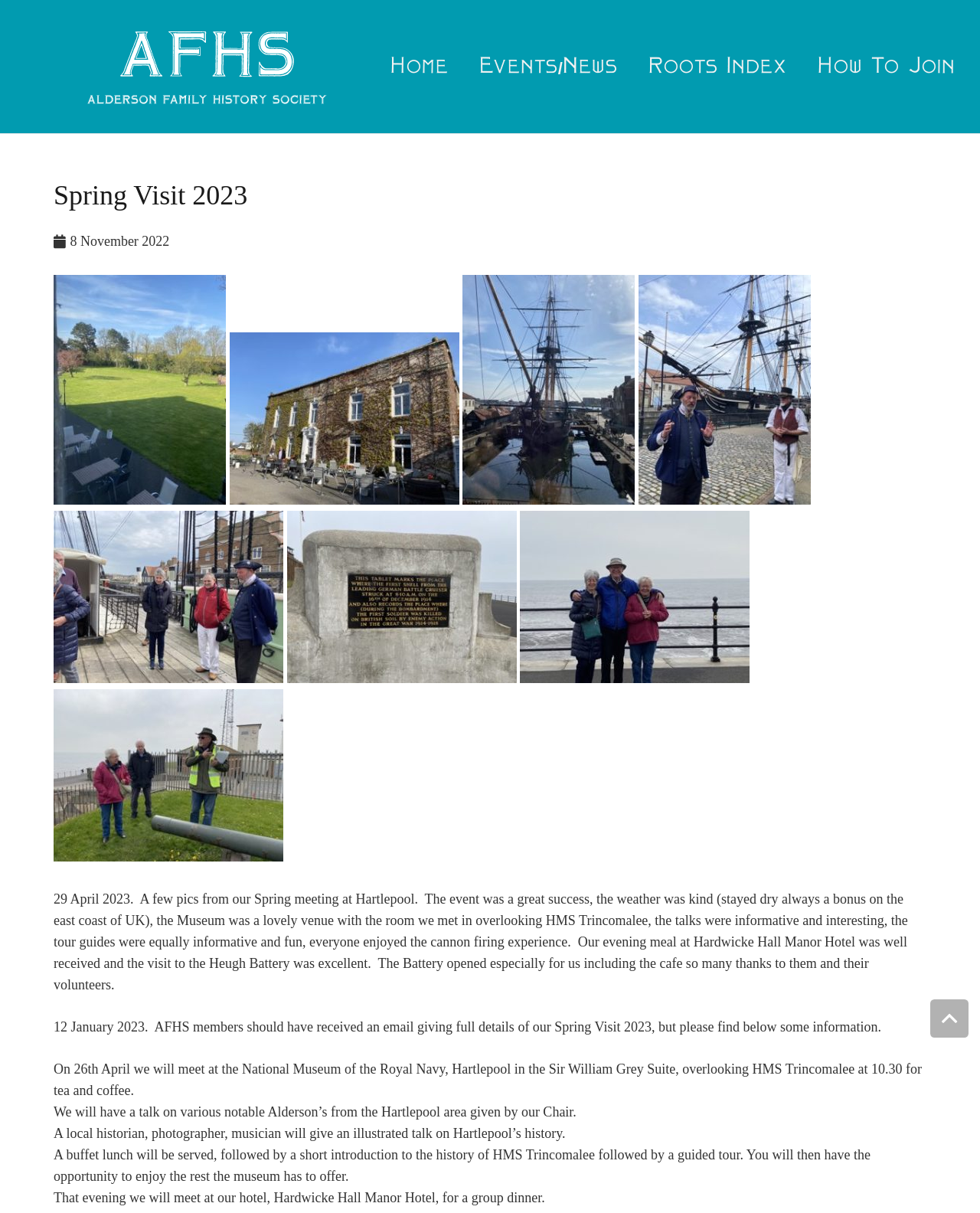How many links are on the top navigation bar?
Identify the answer in the screenshot and reply with a single word or phrase.

5